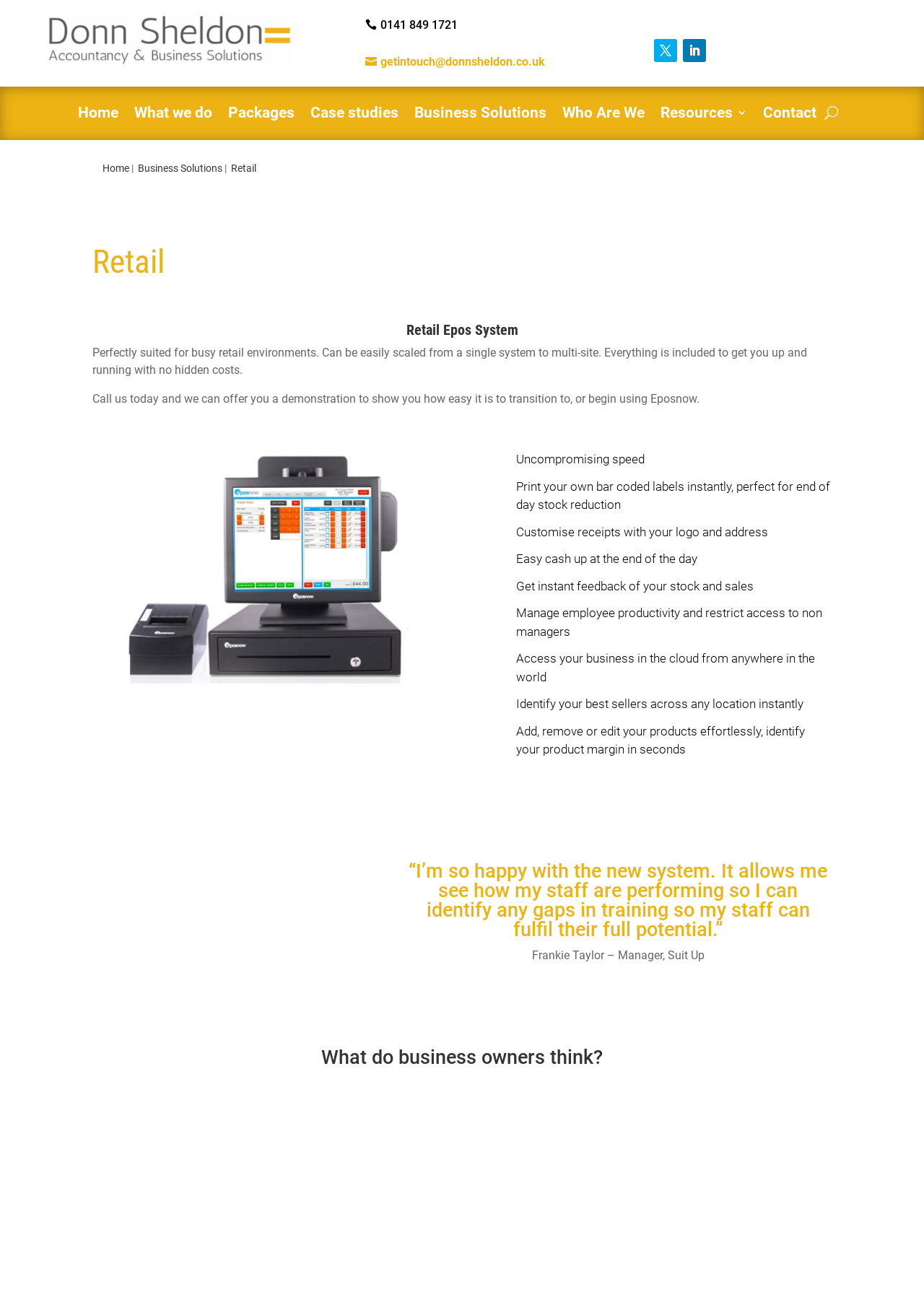What is the purpose of the 'U' button?
Using the visual information, respond with a single word or phrase.

Unknown